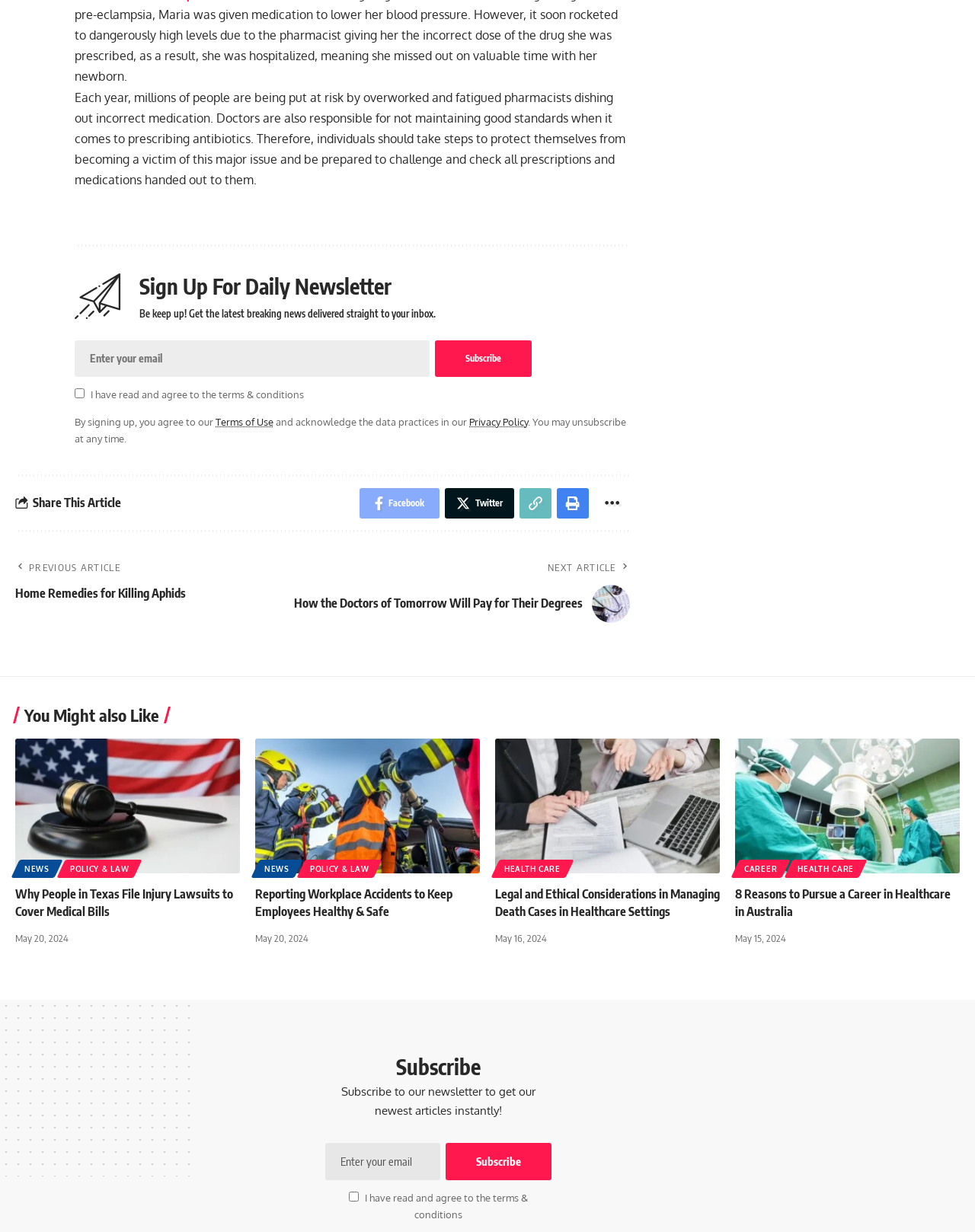What is the date of the article 'Why People in Texas File Injury Lawsuits to Cover Medical Bills'?
Your answer should be a single word or phrase derived from the screenshot.

May 20, 2024